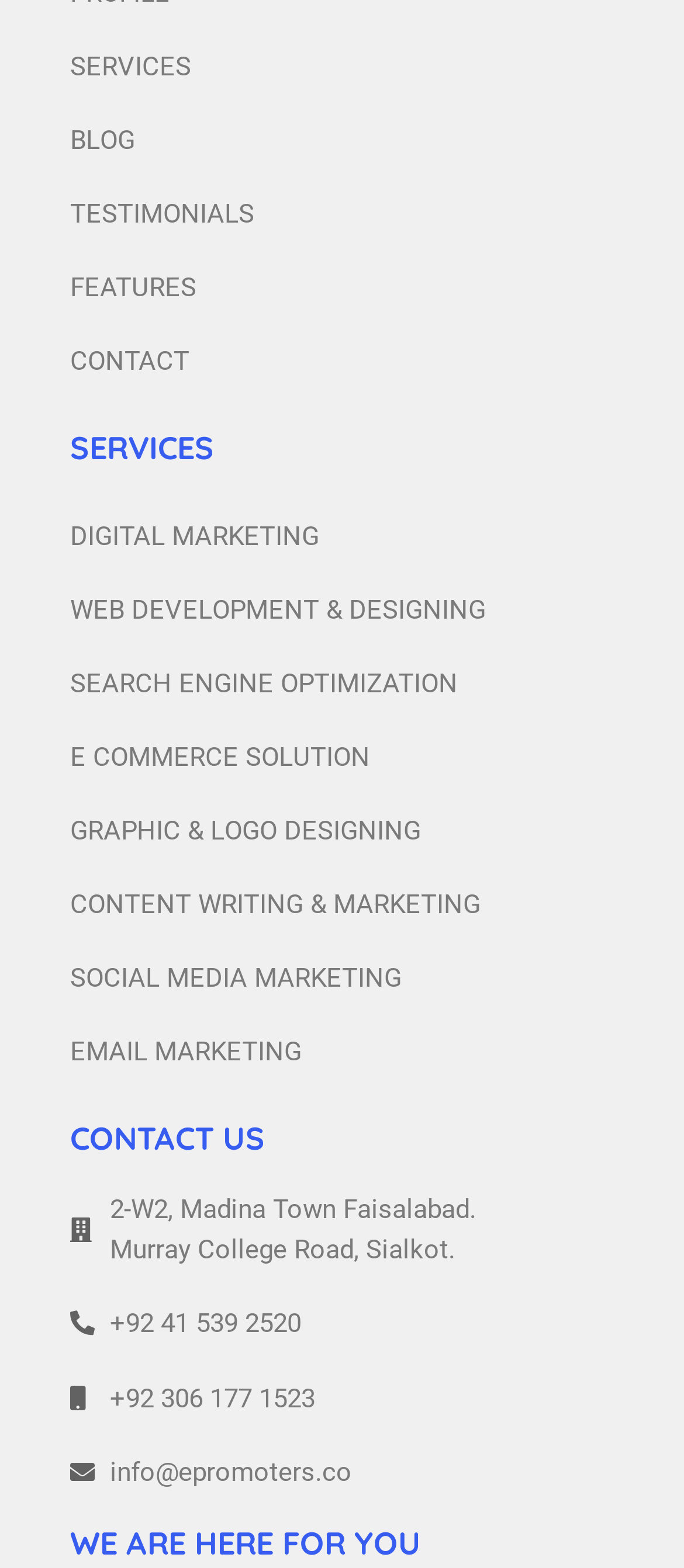Ascertain the bounding box coordinates for the UI element detailed here: "Testimonials". The coordinates should be provided as [left, top, right, bottom] with each value being a float between 0 and 1.

[0.103, 0.113, 0.897, 0.16]